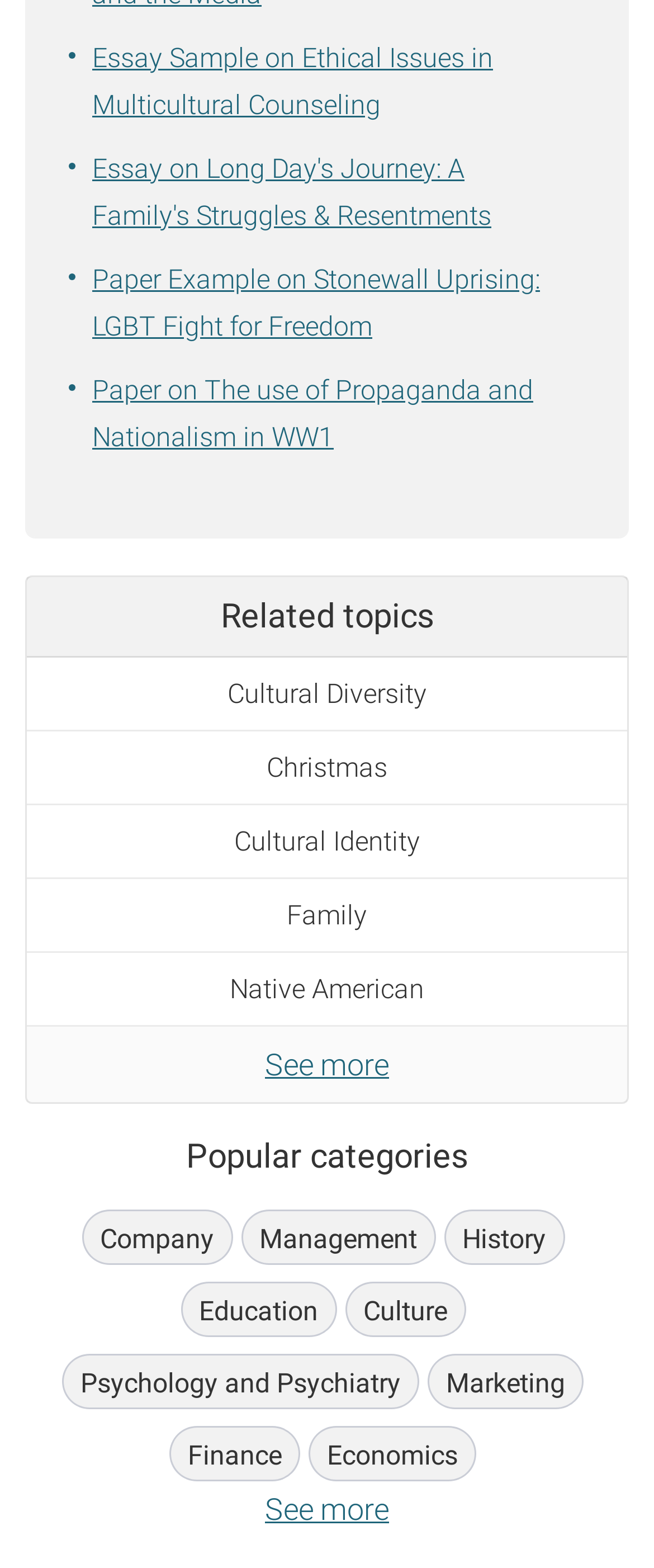Locate the bounding box coordinates of the area where you should click to accomplish the instruction: "See more popular categories".

[0.038, 0.945, 0.962, 0.978]